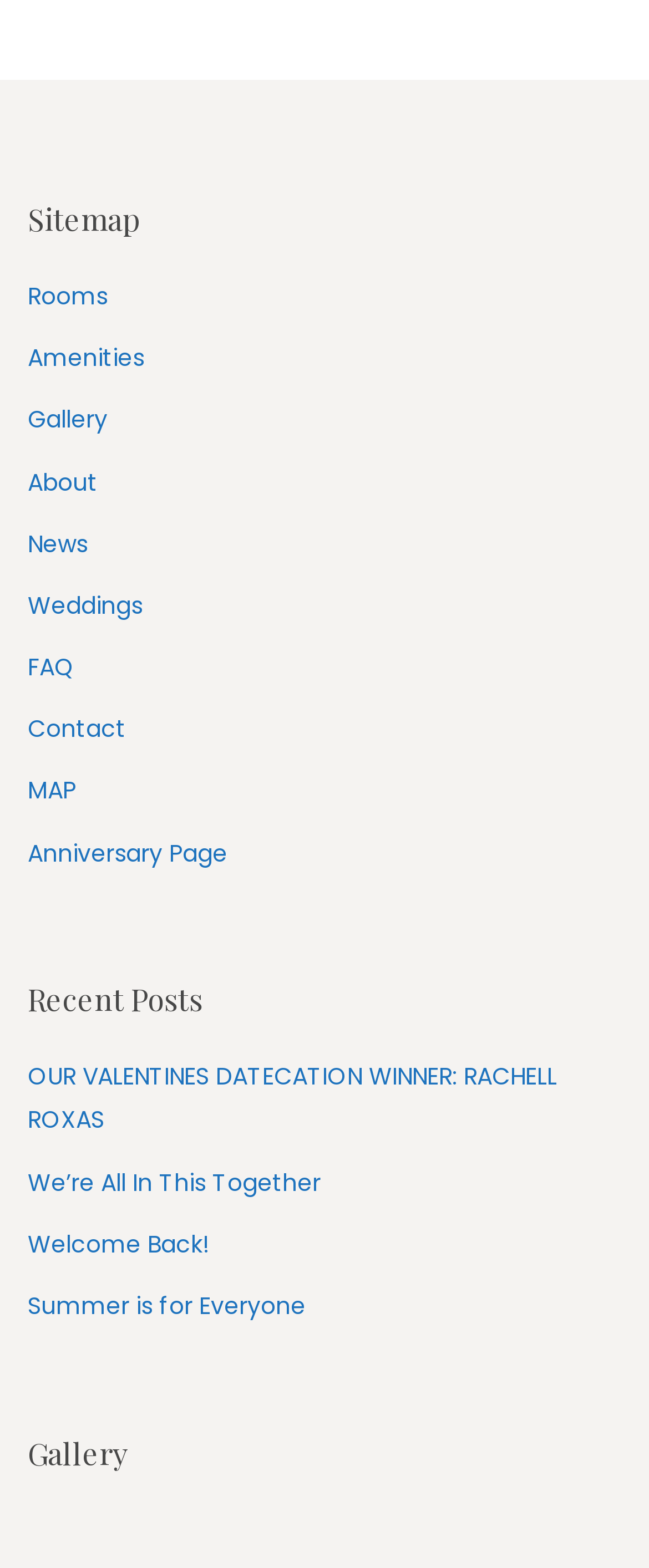Please respond to the question with a concise word or phrase:
Is there a 'Gallery' section?

Yes